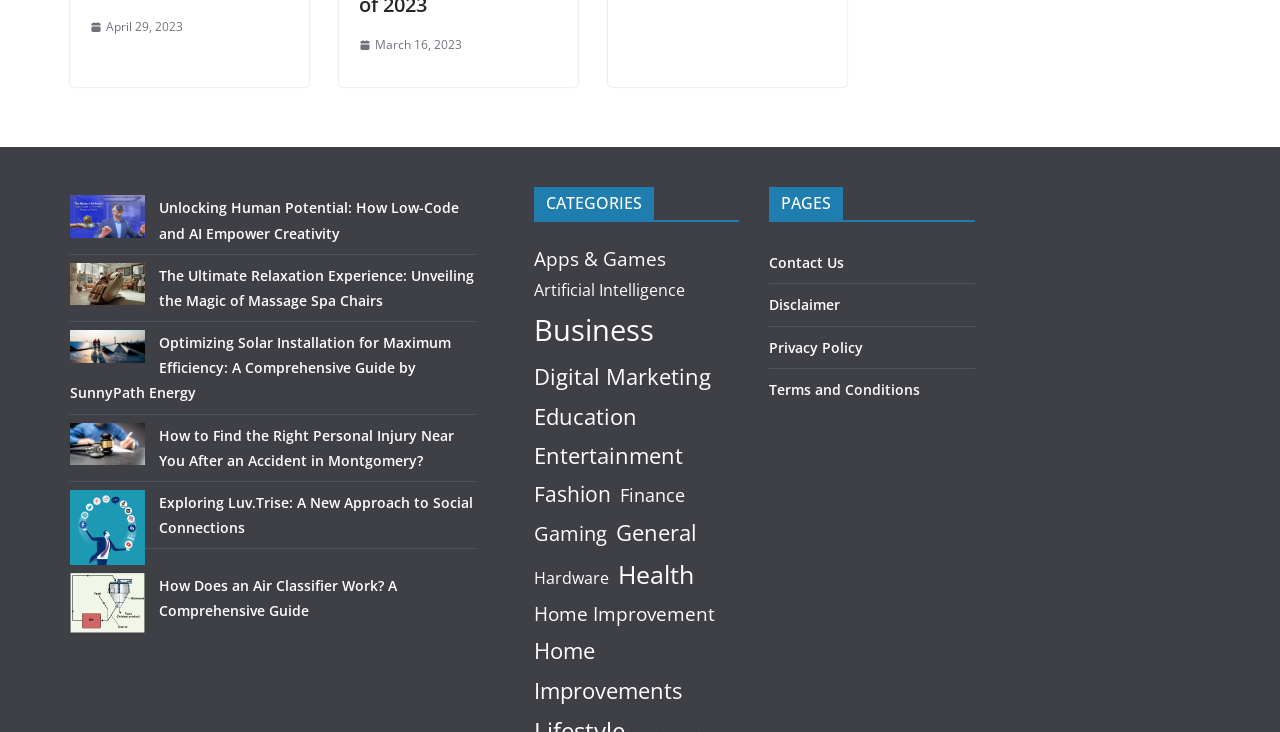Locate the bounding box coordinates of the clickable area needed to fulfill the instruction: "Read about optimizing solar installation".

[0.055, 0.451, 0.113, 0.496]